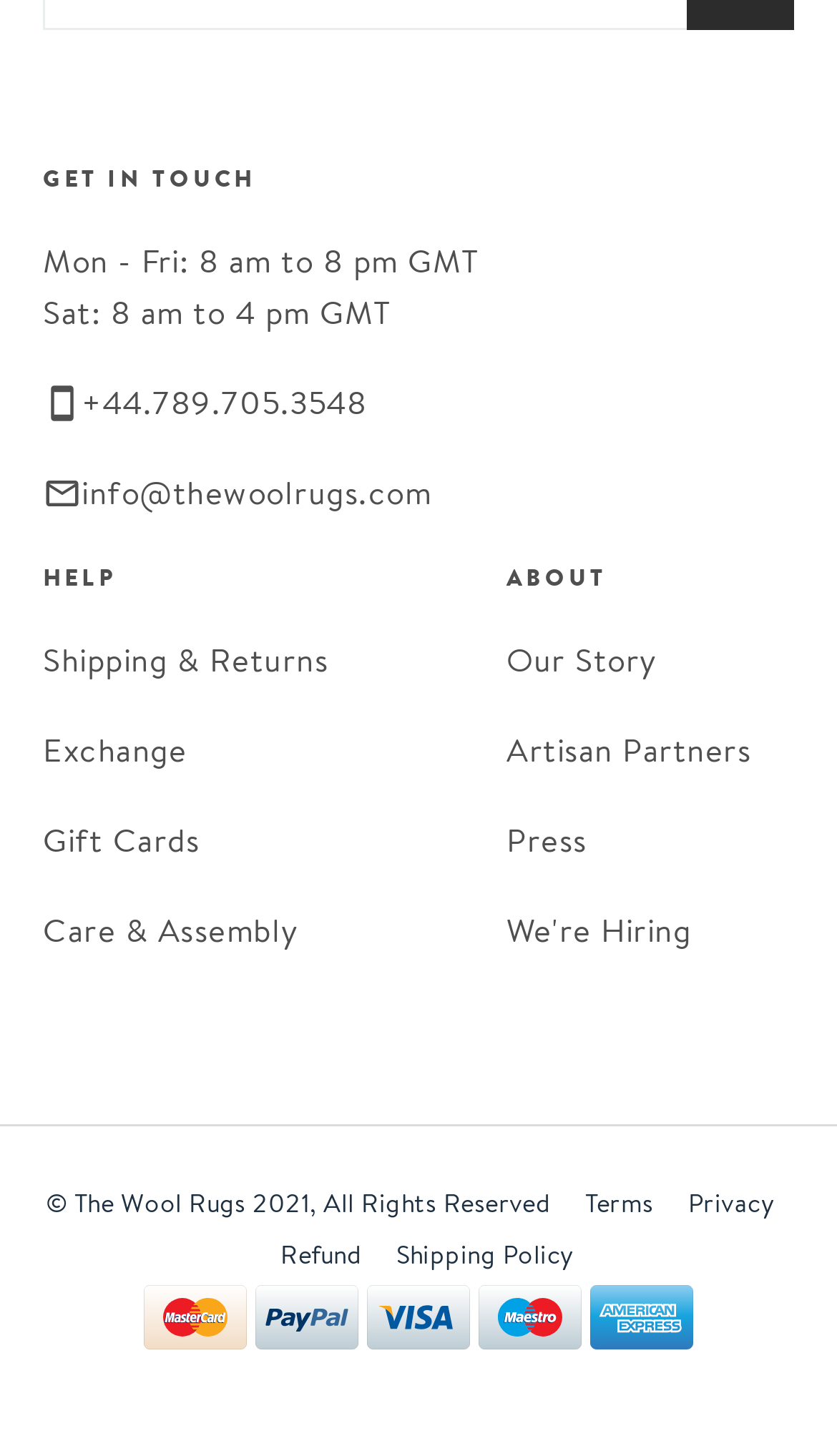What is the copyright year of the website?
Answer briefly with a single word or phrase based on the image.

2021